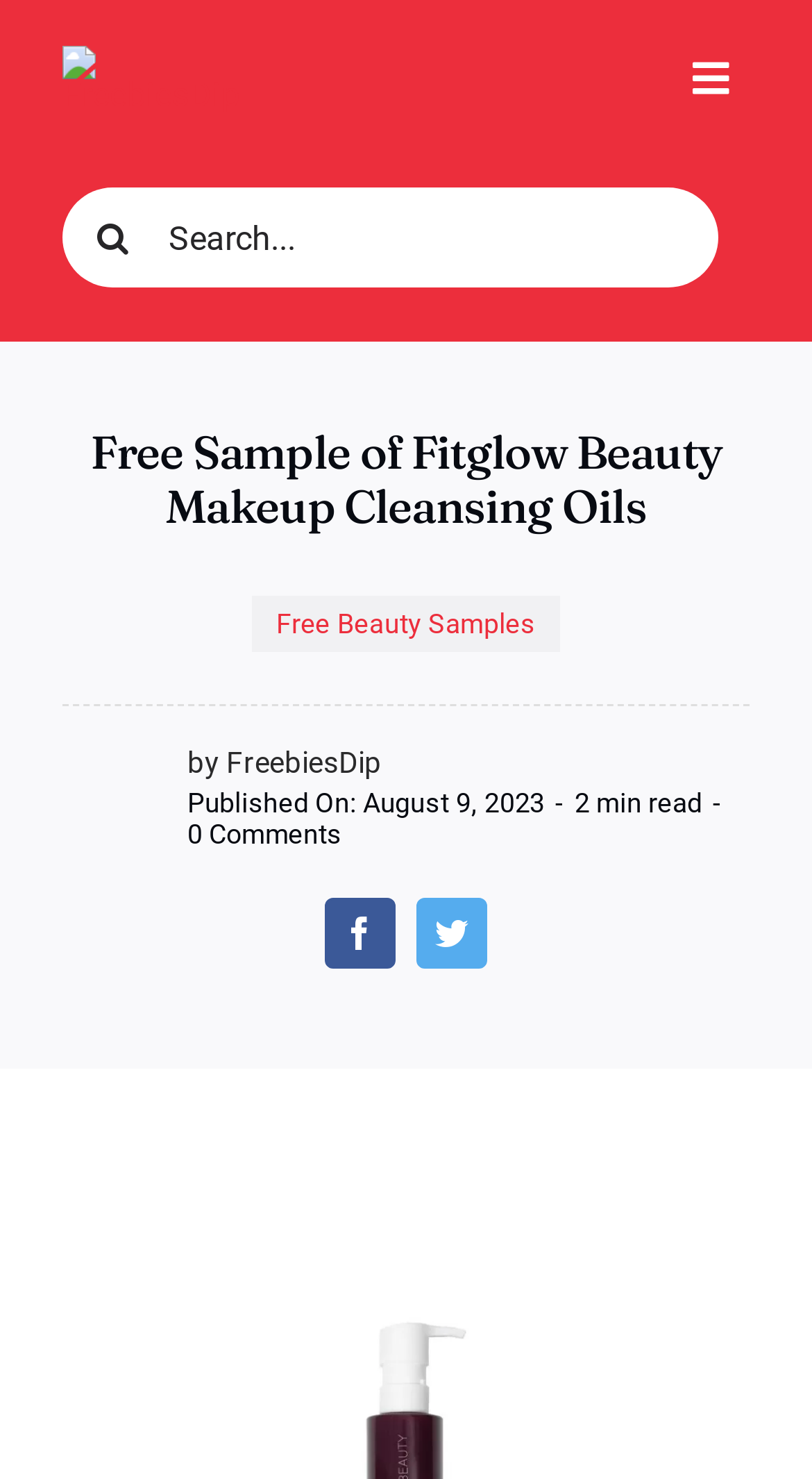Please find the bounding box for the following UI element description. Provide the coordinates in (top-left x, top-left y, bottom-right x, bottom-right y) format, with values between 0 and 1: Free Beauty Samples

[0.34, 0.411, 0.66, 0.432]